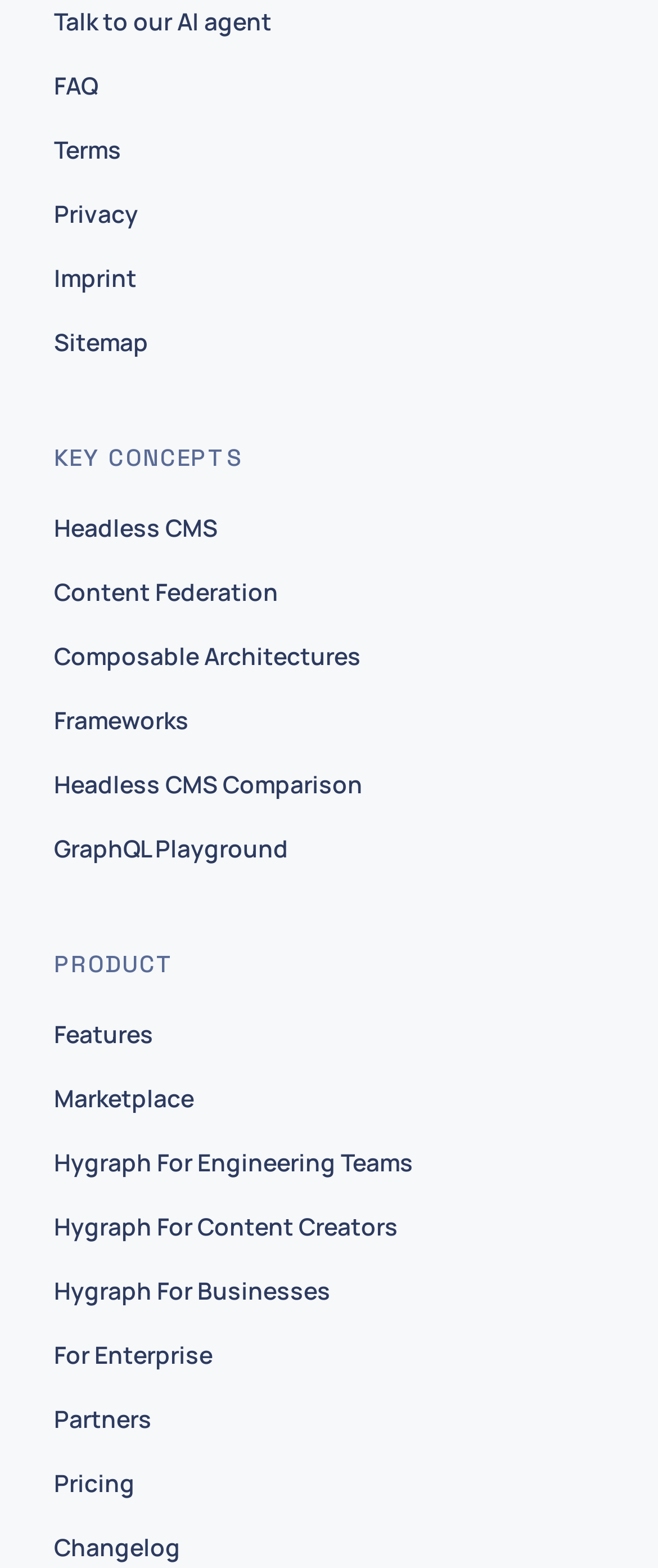What is the category of 'Pricing'?
Refer to the screenshot and answer in one word or phrase.

PRODUCT